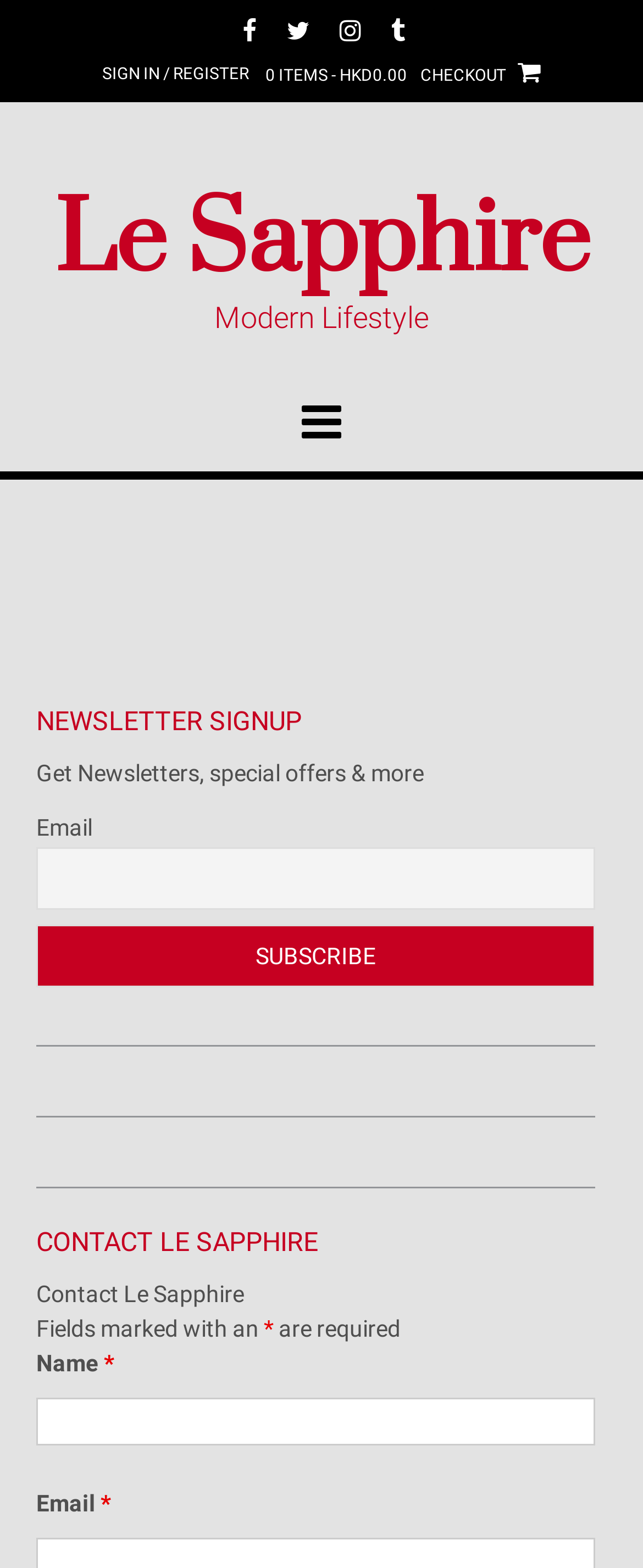Please indicate the bounding box coordinates of the element's region to be clicked to achieve the instruction: "Click the sign in/register link". Provide the coordinates as four float numbers between 0 and 1, i.e., [left, top, right, bottom].

[0.159, 0.04, 0.387, 0.052]